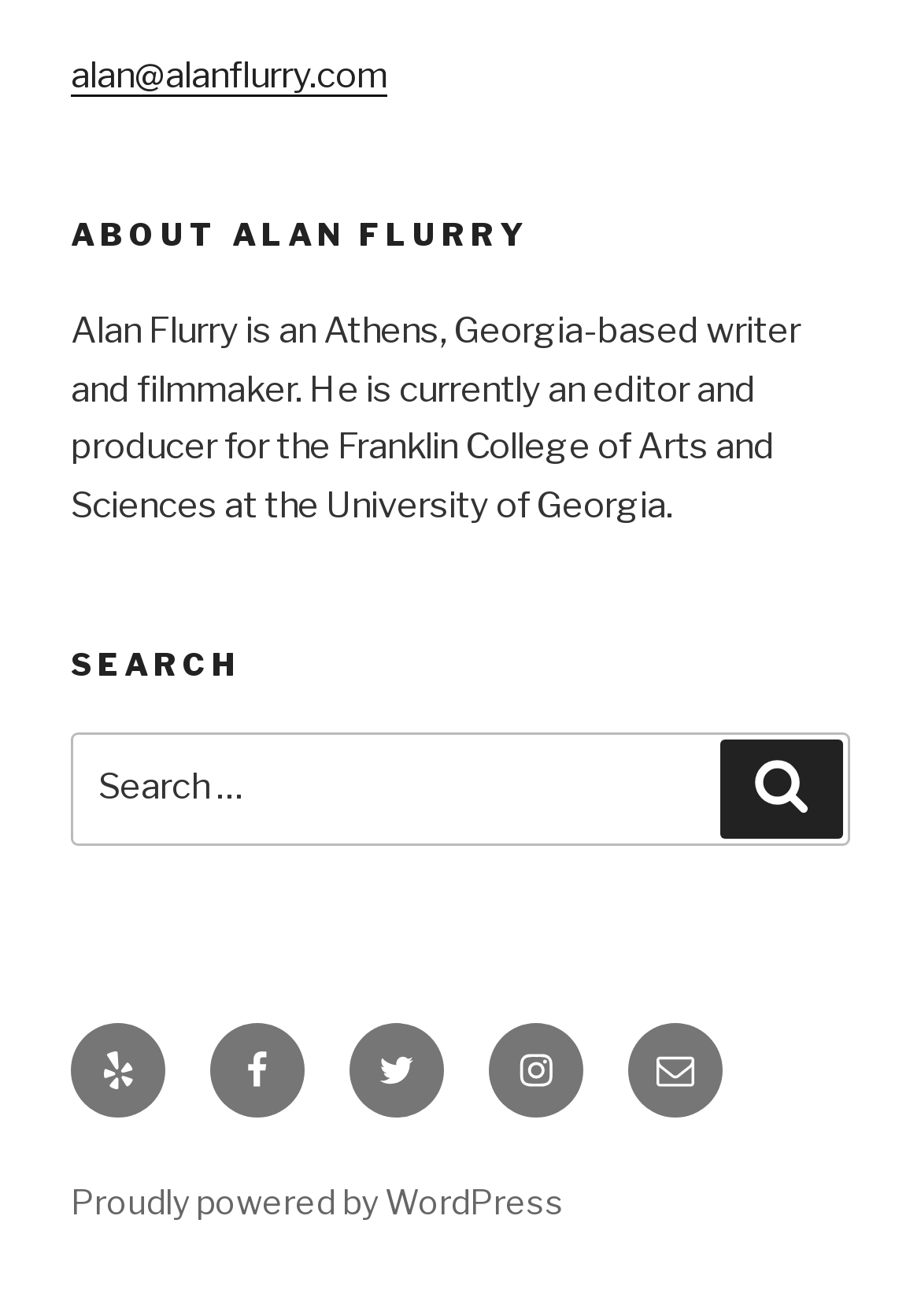Please find the bounding box coordinates of the element that needs to be clicked to perform the following instruction: "go to Facebook". The bounding box coordinates should be four float numbers between 0 and 1, represented as [left, top, right, bottom].

[0.228, 0.777, 0.331, 0.849]